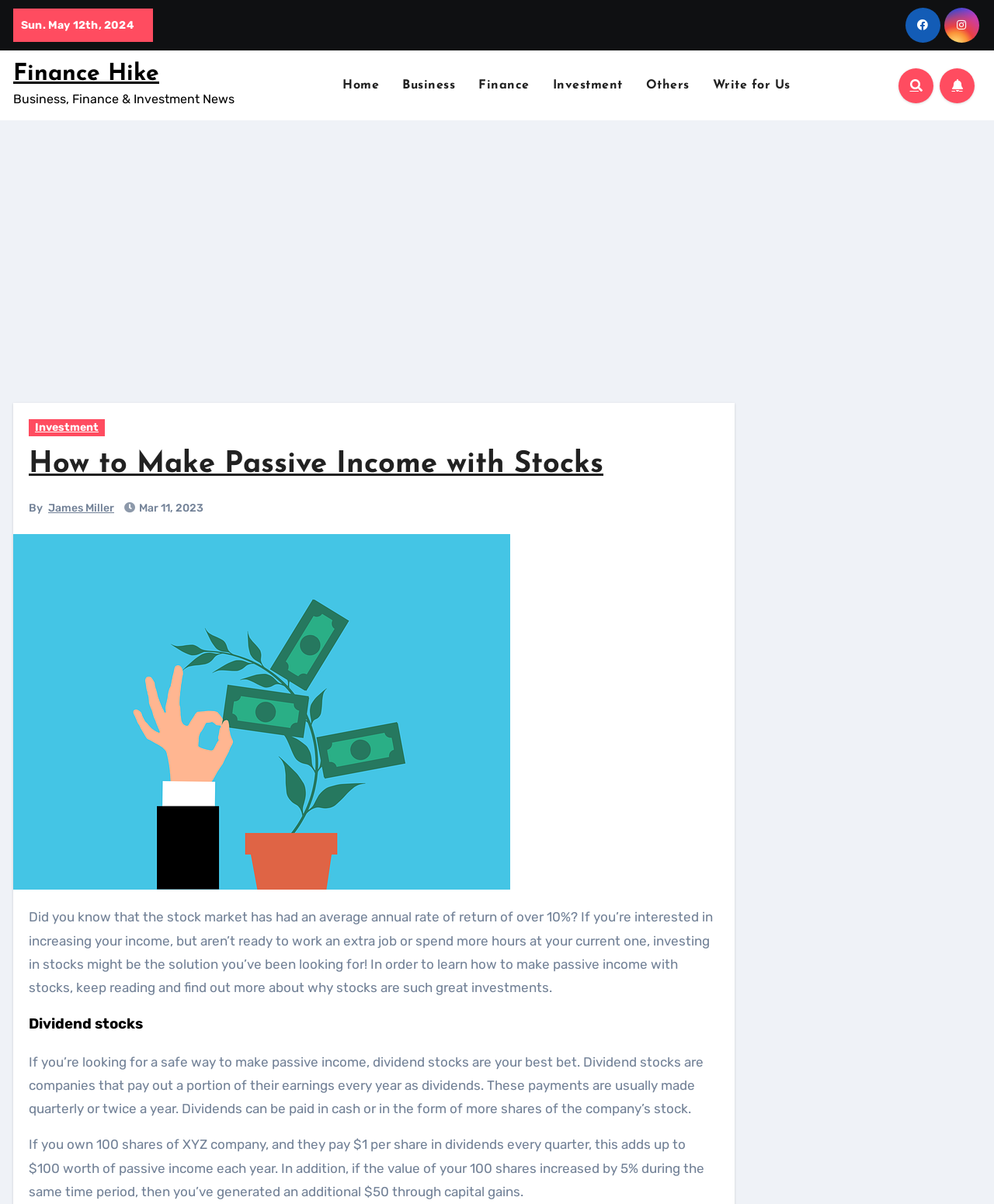Please identify the bounding box coordinates of the region to click in order to complete the task: "Click on the 'How to Make Passive Income with Stocks' link". The coordinates must be four float numbers between 0 and 1, specified as [left, top, right, bottom].

[0.029, 0.373, 0.607, 0.398]